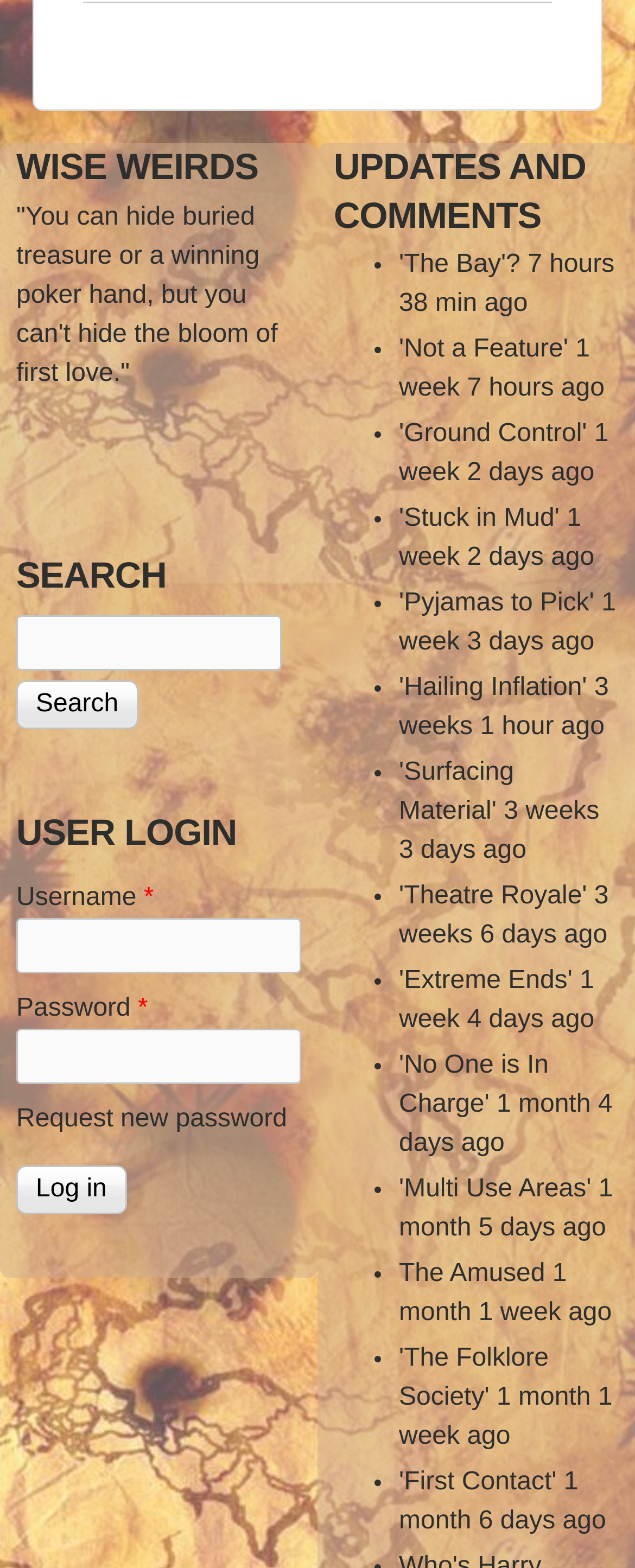Please find and report the bounding box coordinates of the element to click in order to perform the following action: "Read 'The Bay'?". The coordinates should be expressed as four float numbers between 0 and 1, in the format [left, top, right, bottom].

[0.628, 0.16, 0.819, 0.177]